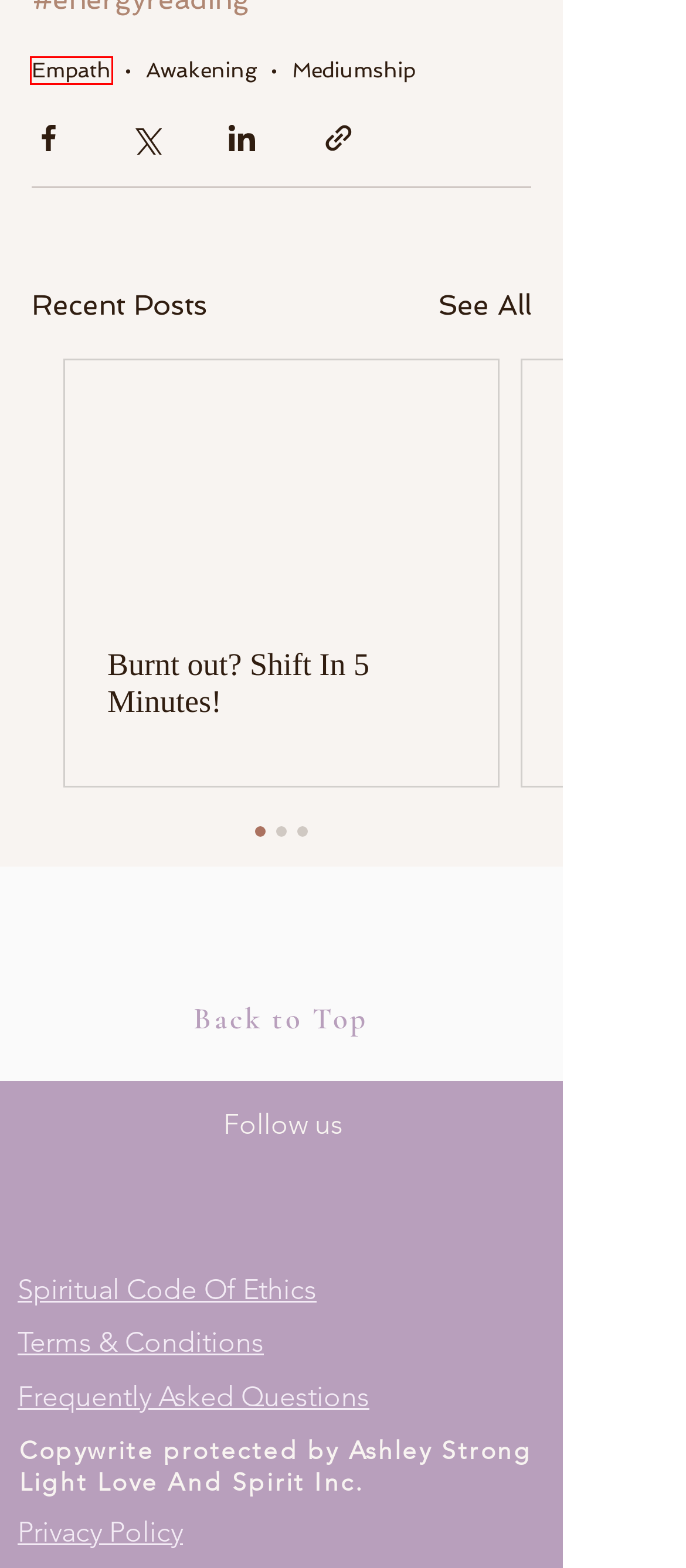Examine the screenshot of the webpage, which has a red bounding box around a UI element. Select the webpage description that best fits the new webpage after the element inside the red bounding box is clicked. Here are the choices:
A. Privacy Policy | Light Love And Spiri
B. Blog | Light Love And Spiri
C. FAQ | Light Love And Spiri
D. Mediumship
E. Burnt out? Shift In 5 Minutes!
F. Awakening
G. Empath
H. Terms & Conditions | Light Love And Spiri

G